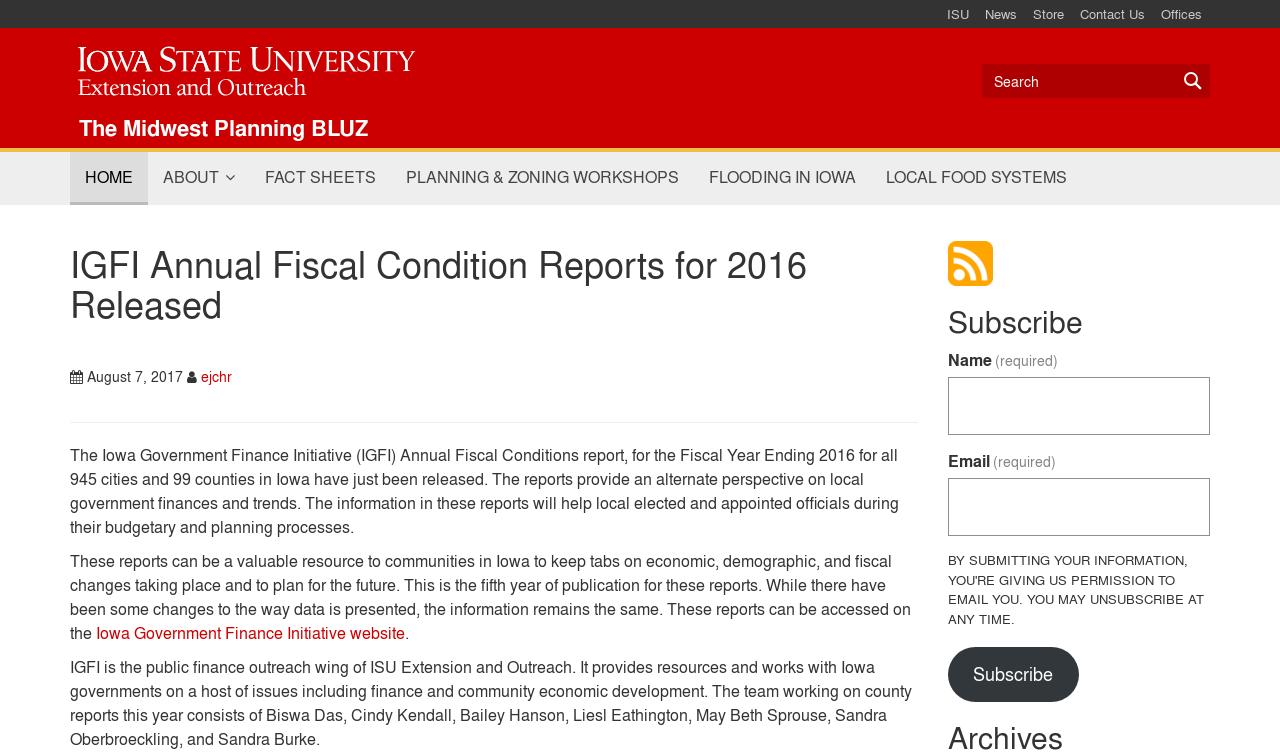Using the element description: "Contact Us", determine the bounding box coordinates for the specified UI element. The coordinates should be four float numbers between 0 and 1, [left, top, right, bottom].

[0.838, 0.0, 0.901, 0.037]